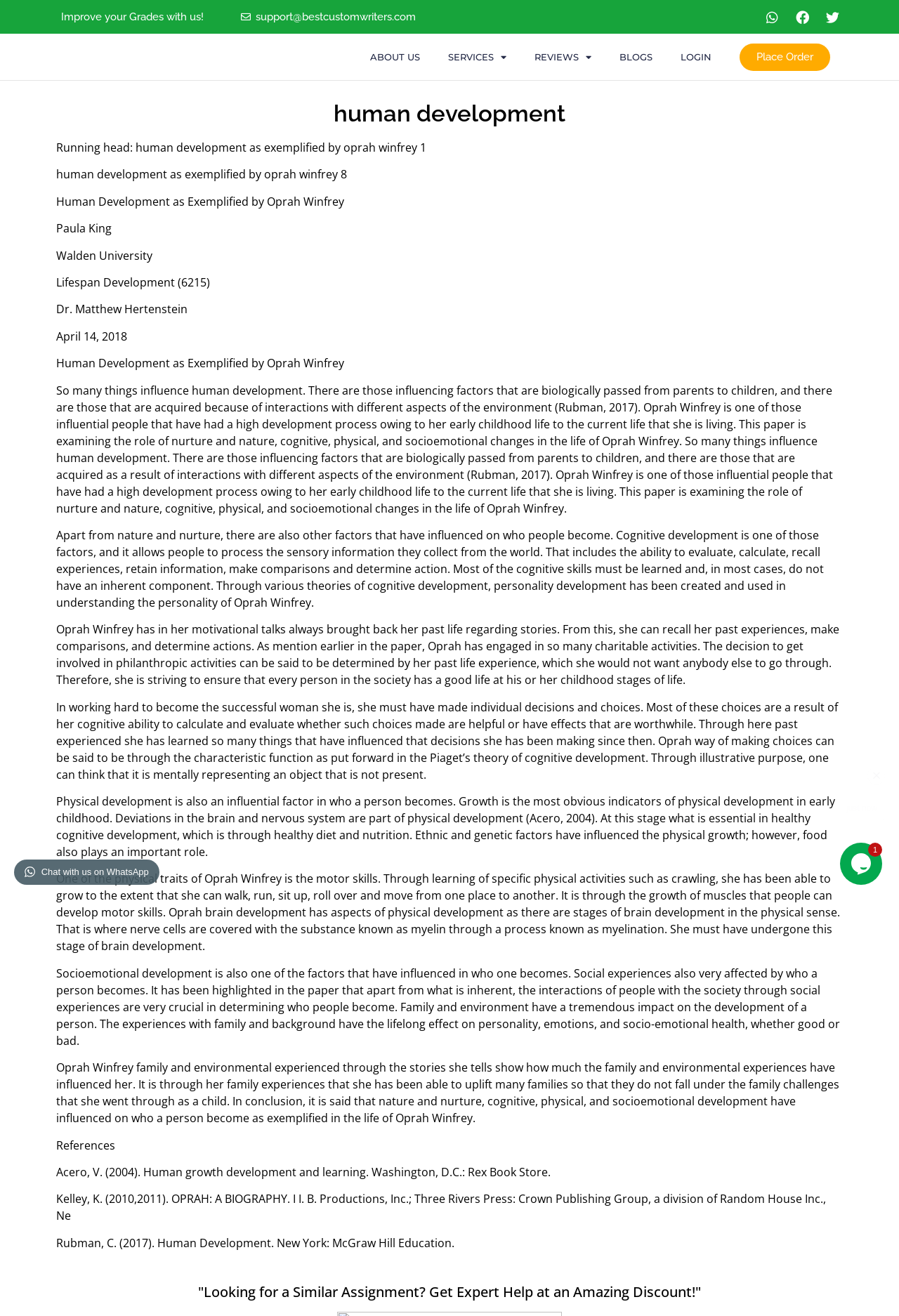What is the company's email address?
Refer to the image and offer an in-depth and detailed answer to the question.

The company's email address can be found at the top of the webpage, next to the 'Improve your Grades with us!' heading. It is 'support@bestcustomwriters.com'.